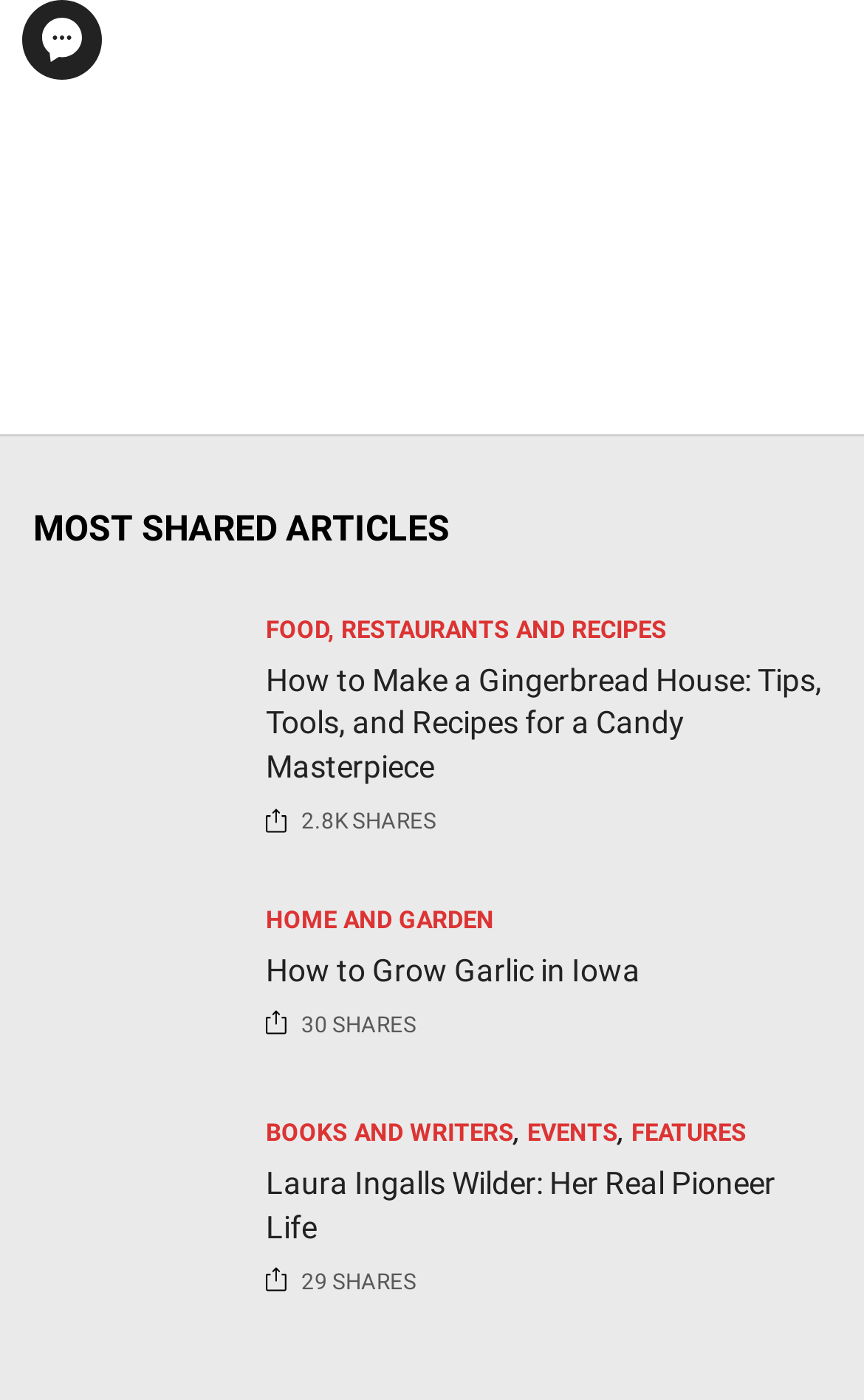Locate the coordinates of the bounding box for the clickable region that fulfills this instruction: "Read the article about growing garlic in Iowa".

[0.308, 0.68, 0.741, 0.705]